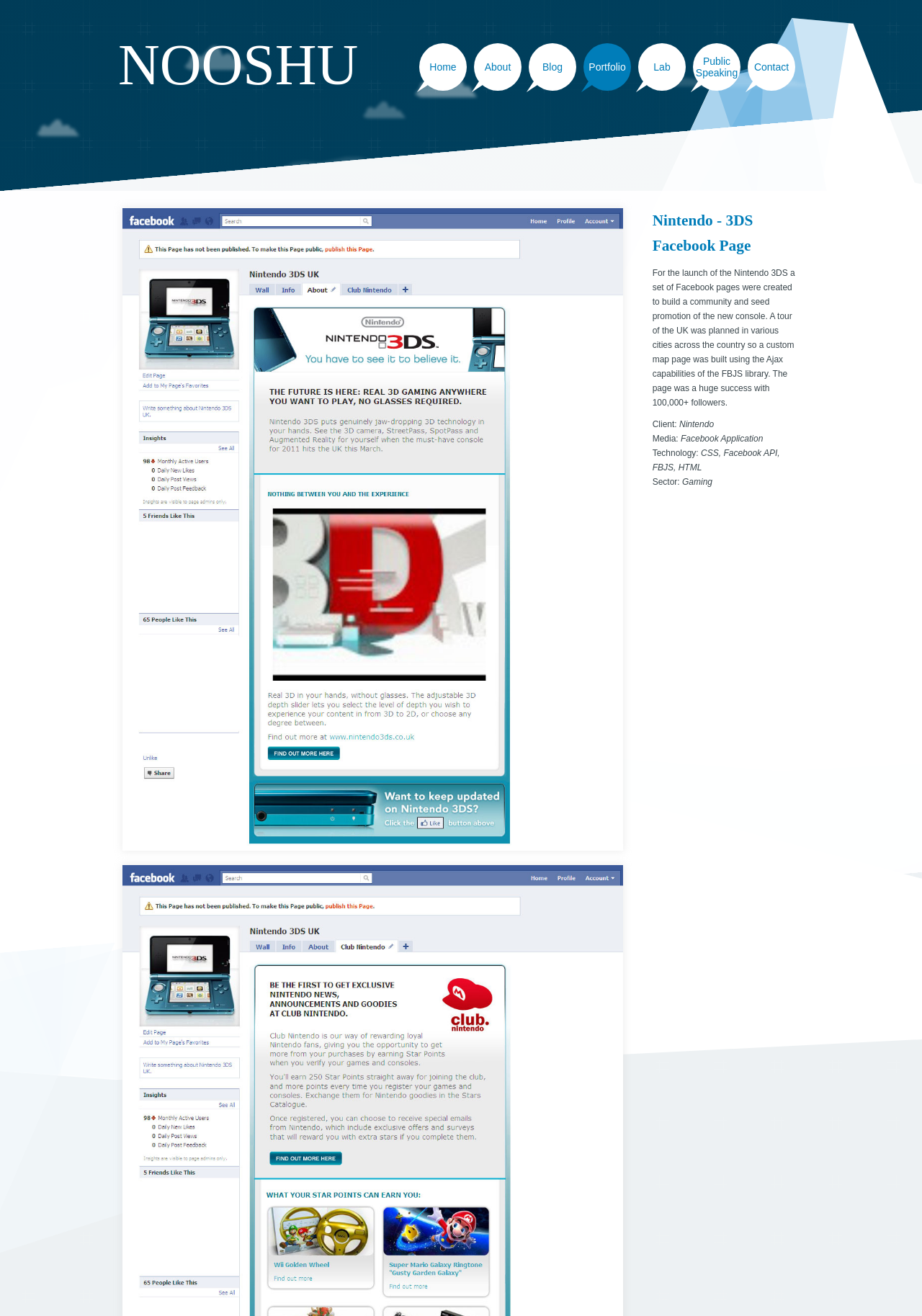What technology was used to build the custom map page?
Give a thorough and detailed response to the question.

I found the answer by reading the paragraph of text below the header section, which mentions that a custom map page was built using the Ajax capabilities of the FBJS library.